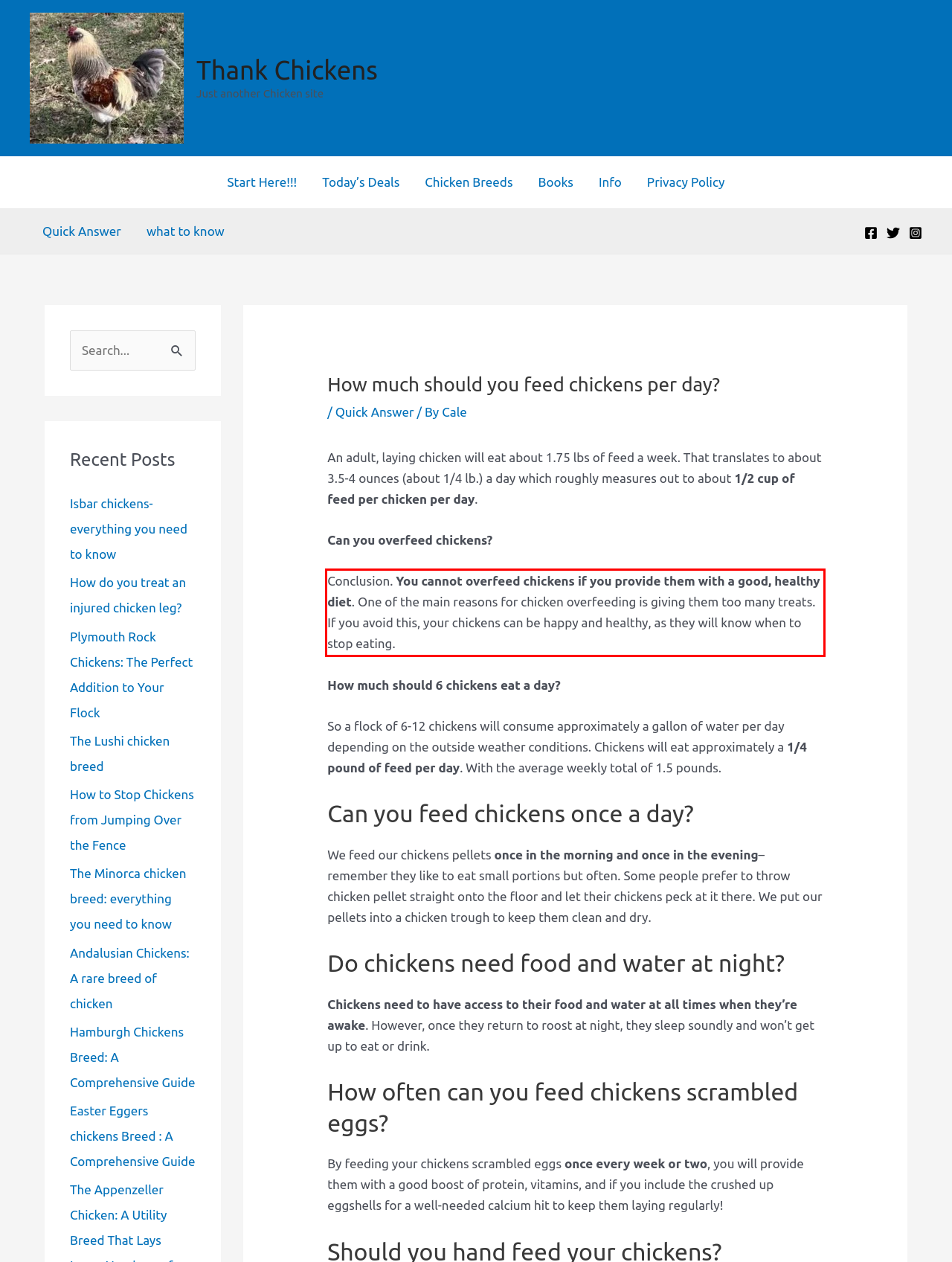Please recognize and transcribe the text located inside the red bounding box in the webpage image.

Conclusion. You cannot overfeed chickens if you provide them with a good, healthy diet. One of the main reasons for chicken overfeeding is giving them too many treats. If you avoid this, your chickens can be happy and healthy, as they will know when to stop eating.